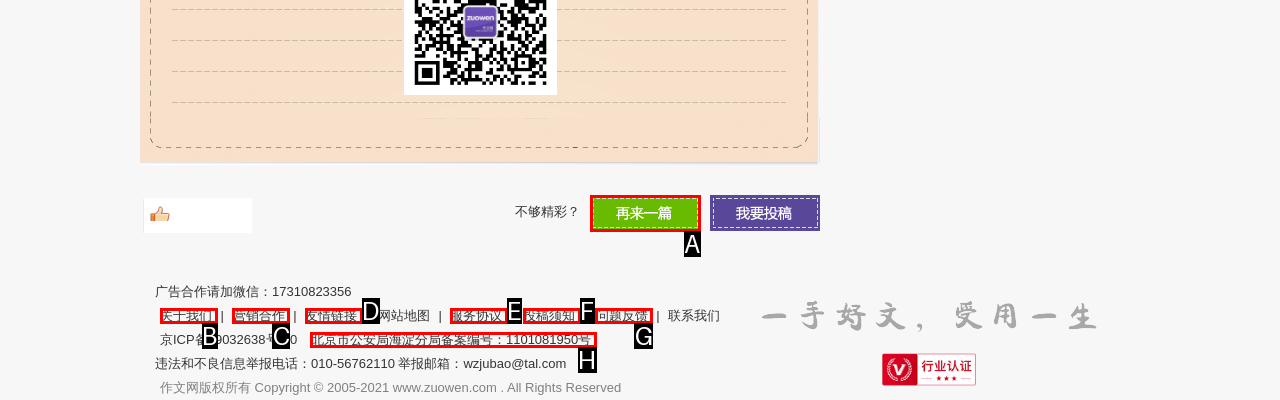Identify the option that corresponds to the description: 投稿须知 
Provide the letter of the matching option from the available choices directly.

F